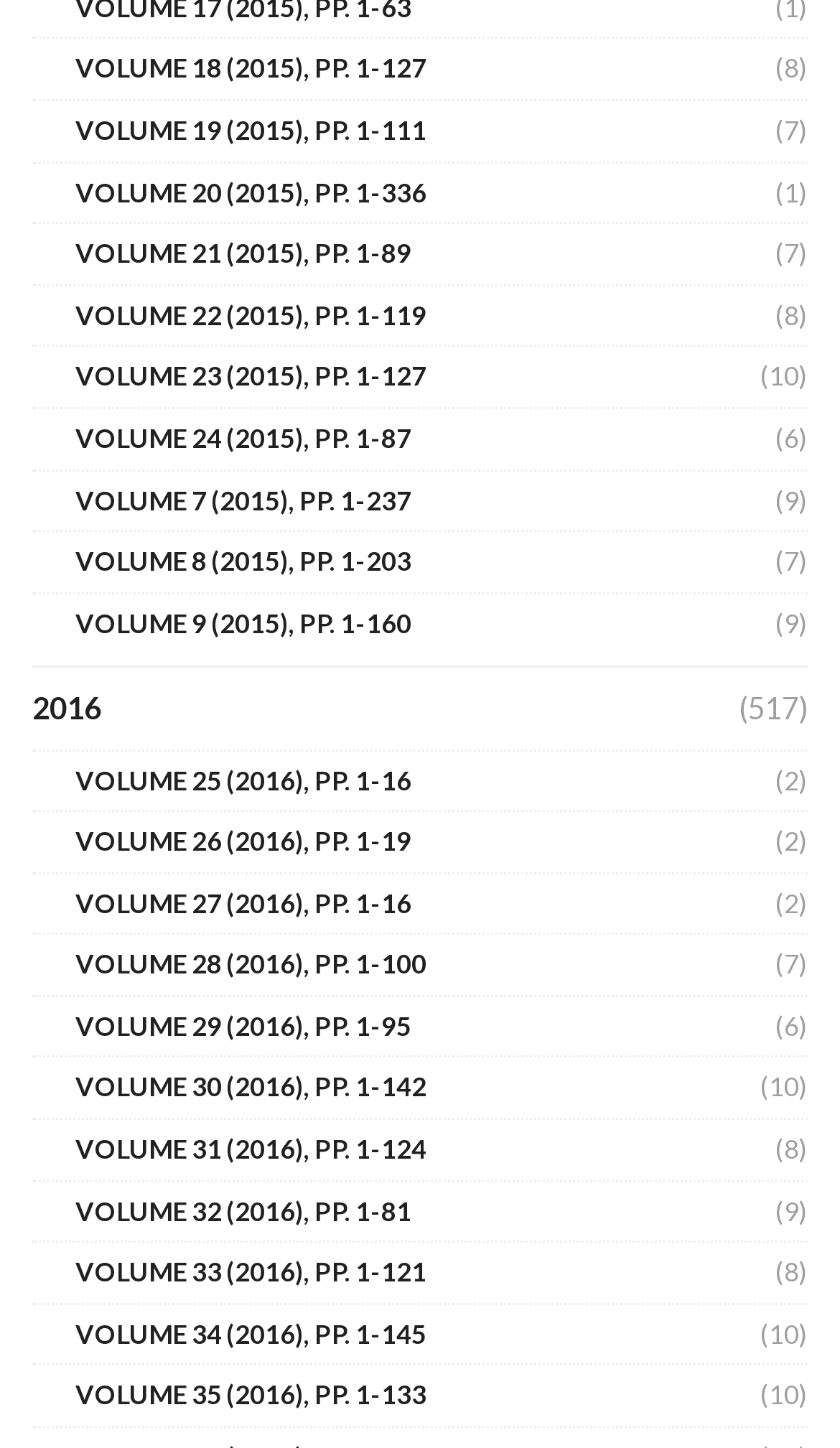Find the bounding box coordinates of the element's region that should be clicked in order to follow the given instruction: "go to 2016". The coordinates should consist of four float numbers between 0 and 1, i.e., [left, top, right, bottom].

[0.038, 0.47, 0.121, 0.508]